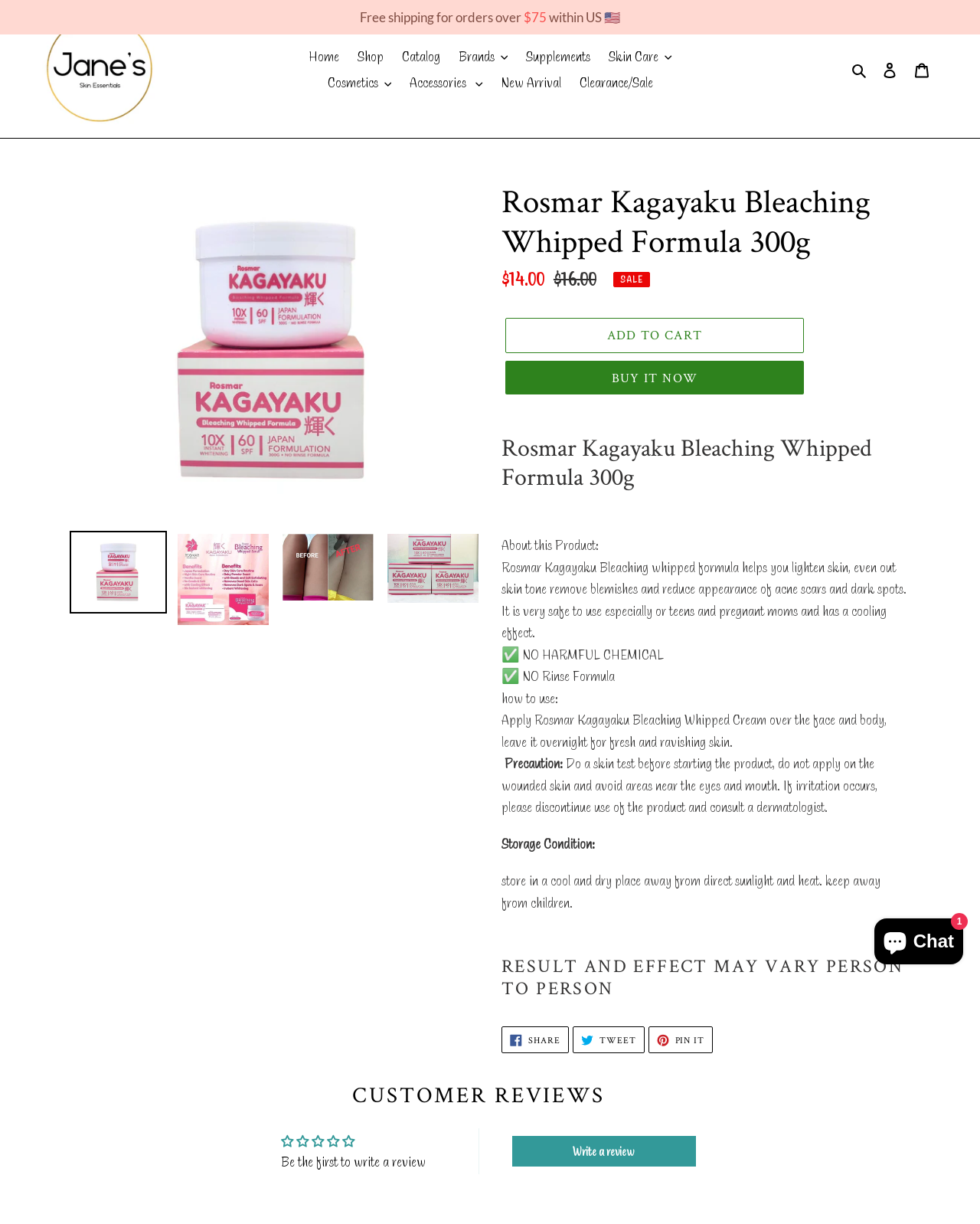Please determine the bounding box coordinates of the element's region to click in order to carry out the following instruction: "Click the 'Add to cart' button". The coordinates should be four float numbers between 0 and 1, i.e., [left, top, right, bottom].

[0.516, 0.26, 0.82, 0.288]